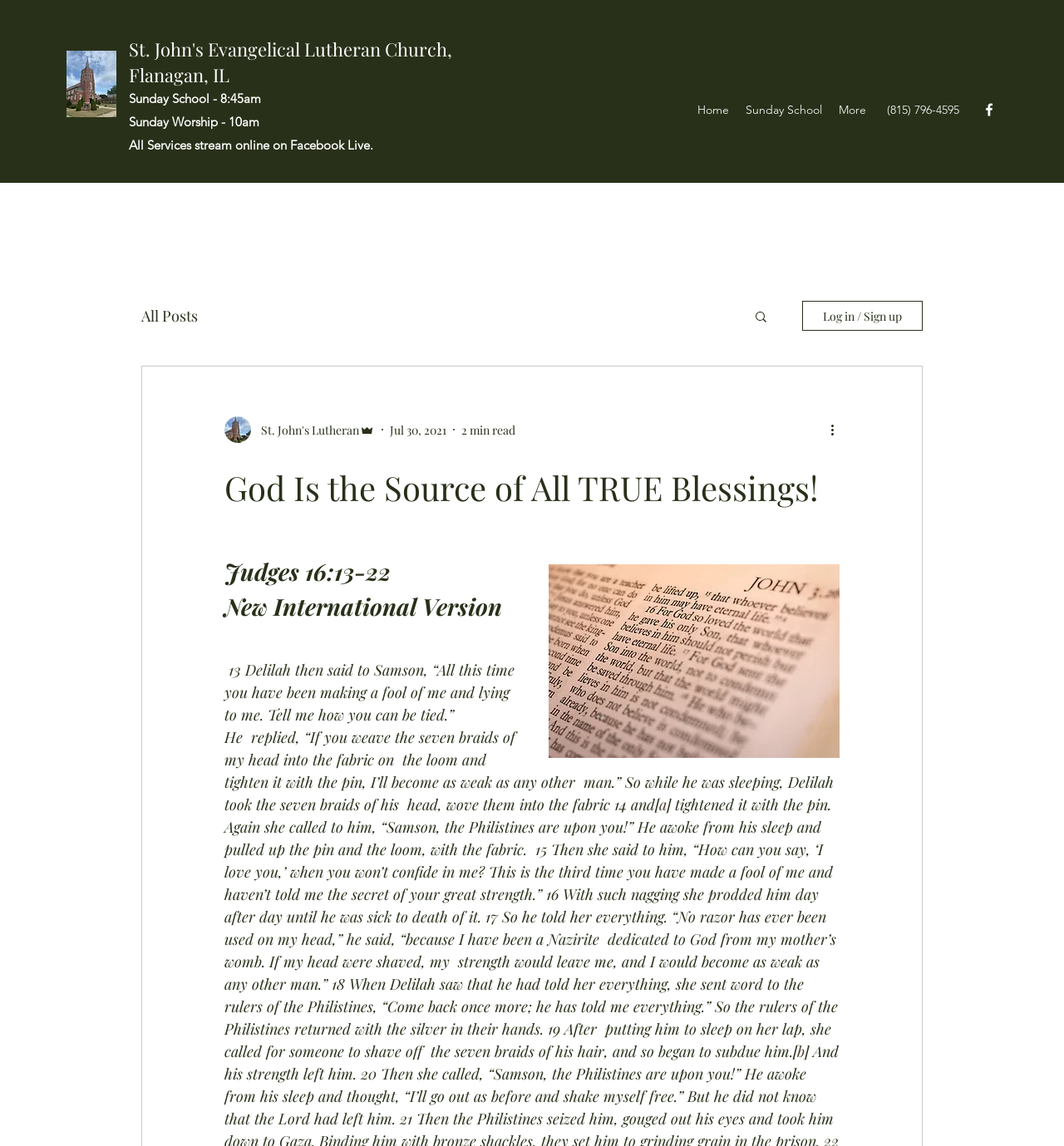Locate the bounding box coordinates of the element you need to click to accomplish the task described by this instruction: "Visit the Facebook page".

[0.922, 0.088, 0.938, 0.103]